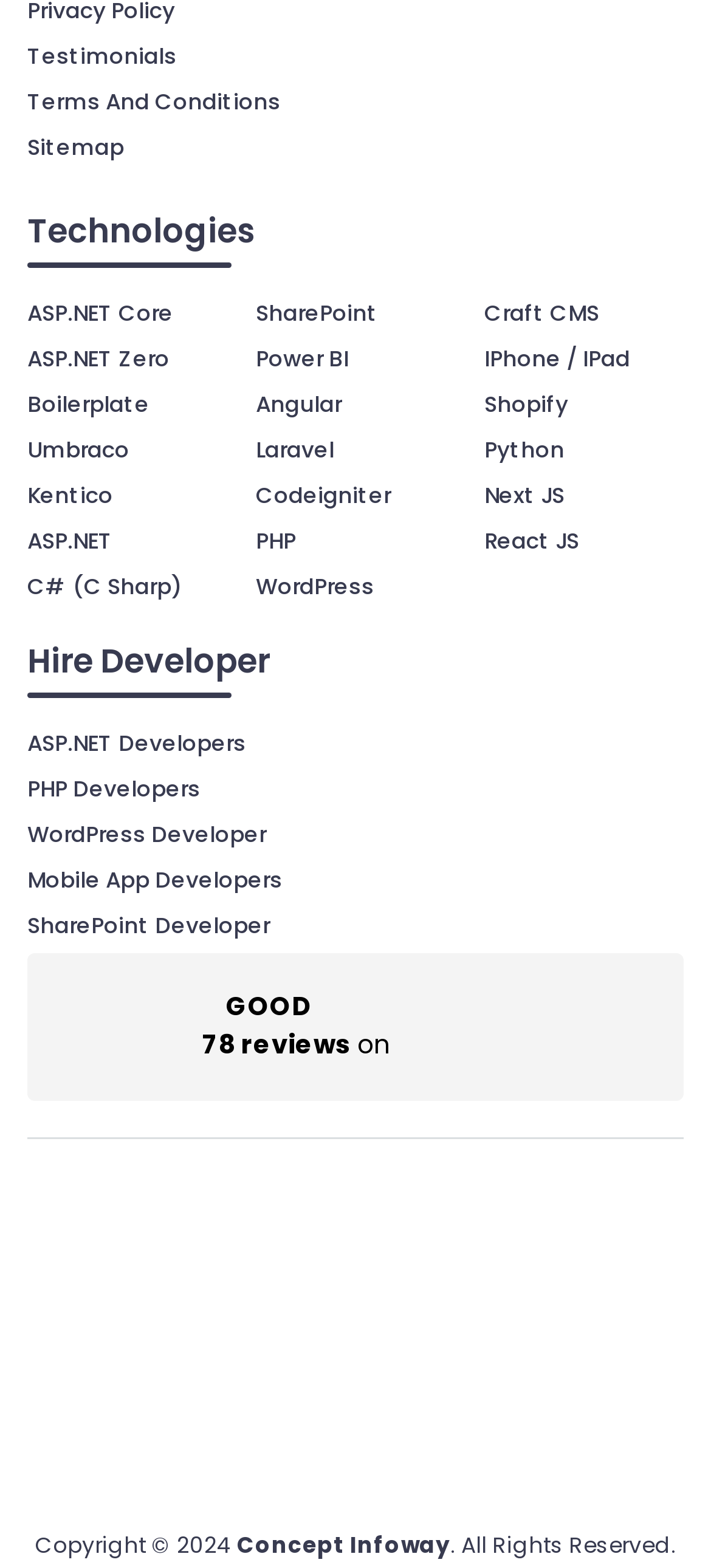Please locate the bounding box coordinates of the element that needs to be clicked to achieve the following instruction: "Click on Testimonials". The coordinates should be four float numbers between 0 and 1, i.e., [left, top, right, bottom].

[0.038, 0.026, 0.249, 0.046]